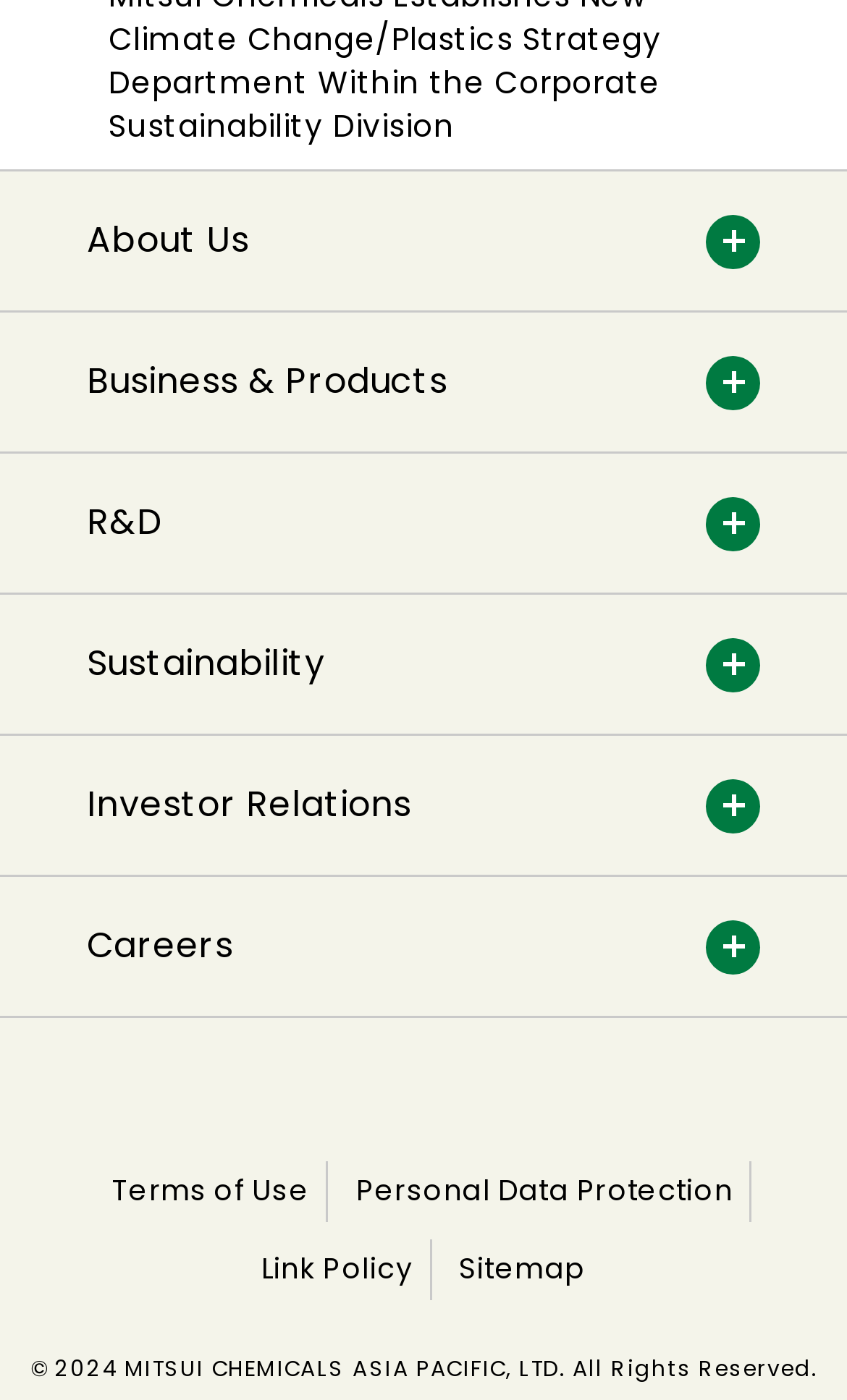How many main navigation links are there?
Answer with a single word or phrase, using the screenshot for reference.

6